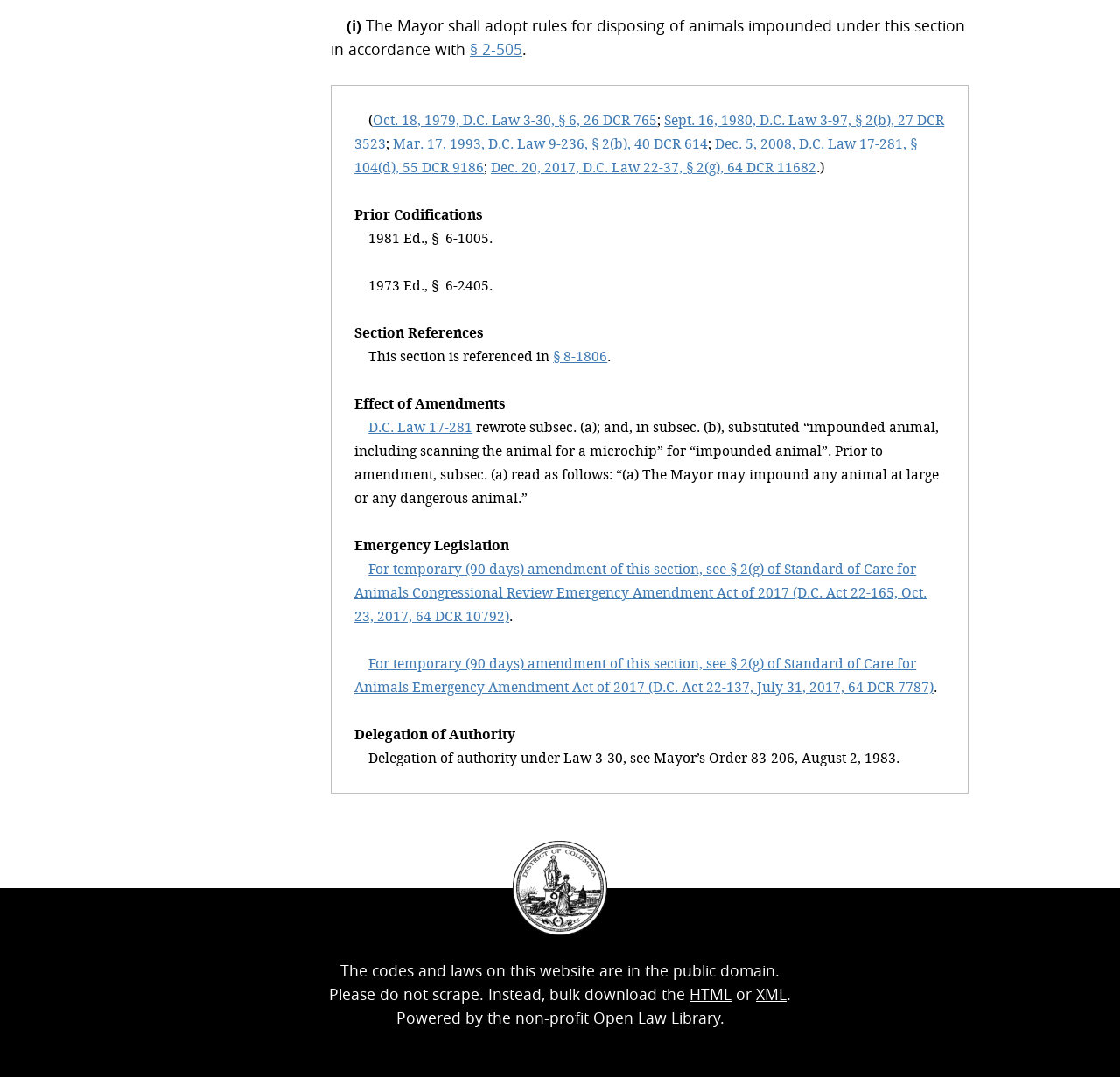How many headings are in the webpage?
Please use the visual content to give a single word or phrase answer.

5